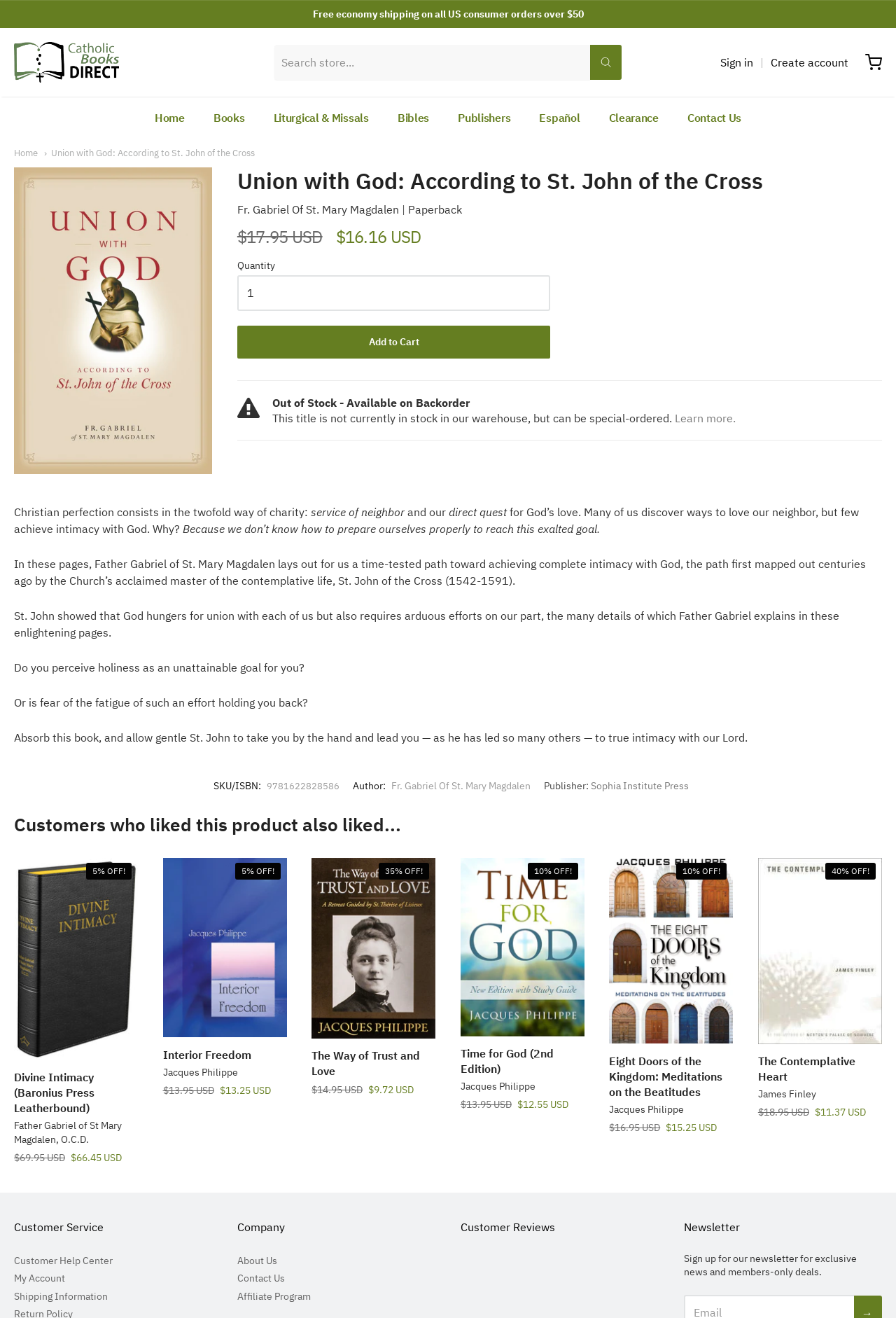Describe all the significant parts and information present on the webpage.

This webpage is about a Catholic book titled "Union with God: According to St. John of the Cross" sold by Catholic Books Direct. At the top of the page, there is a navigation bar with links to the home page, books, liturgical and missals, bibles, publishers, español, clearance, and contact us. Below the navigation bar, there is a search bar with a submit button and a small icon. 

On the left side of the page, there is a breadcrumb navigation showing the path from the home page to the current book page. The main content of the page is divided into two sections. The top section displays the book's title, author, and price, along with an image of the book cover. Below this section, there is a detailed description of the book, which explains the concept of Christian perfection and how to achieve intimacy with God.

The description is followed by a section displaying the book's details, including the SKU/ISBN, author, and publisher. Below this section, there is a recommendation section titled "Customers who liked this product also liked..." which displays two other book recommendations, each with an image, title, author, and price.